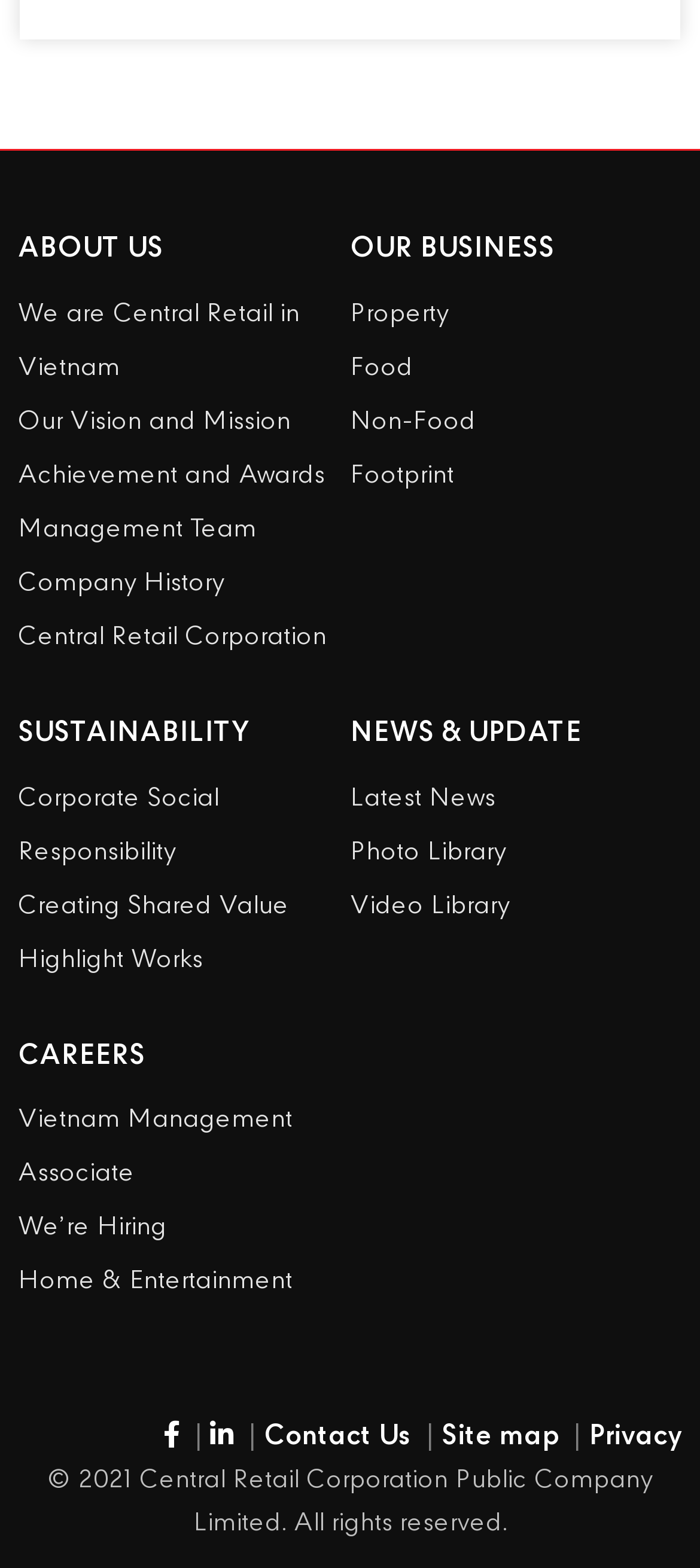How many business categories are listed under 'OUR BUSINESS'?
Look at the image and construct a detailed response to the question.

Under the 'OUR BUSINESS' section, there are four links: 'Property', 'Food', 'Non-Food', and 'Footprint', which suggests that the company has four business categories.